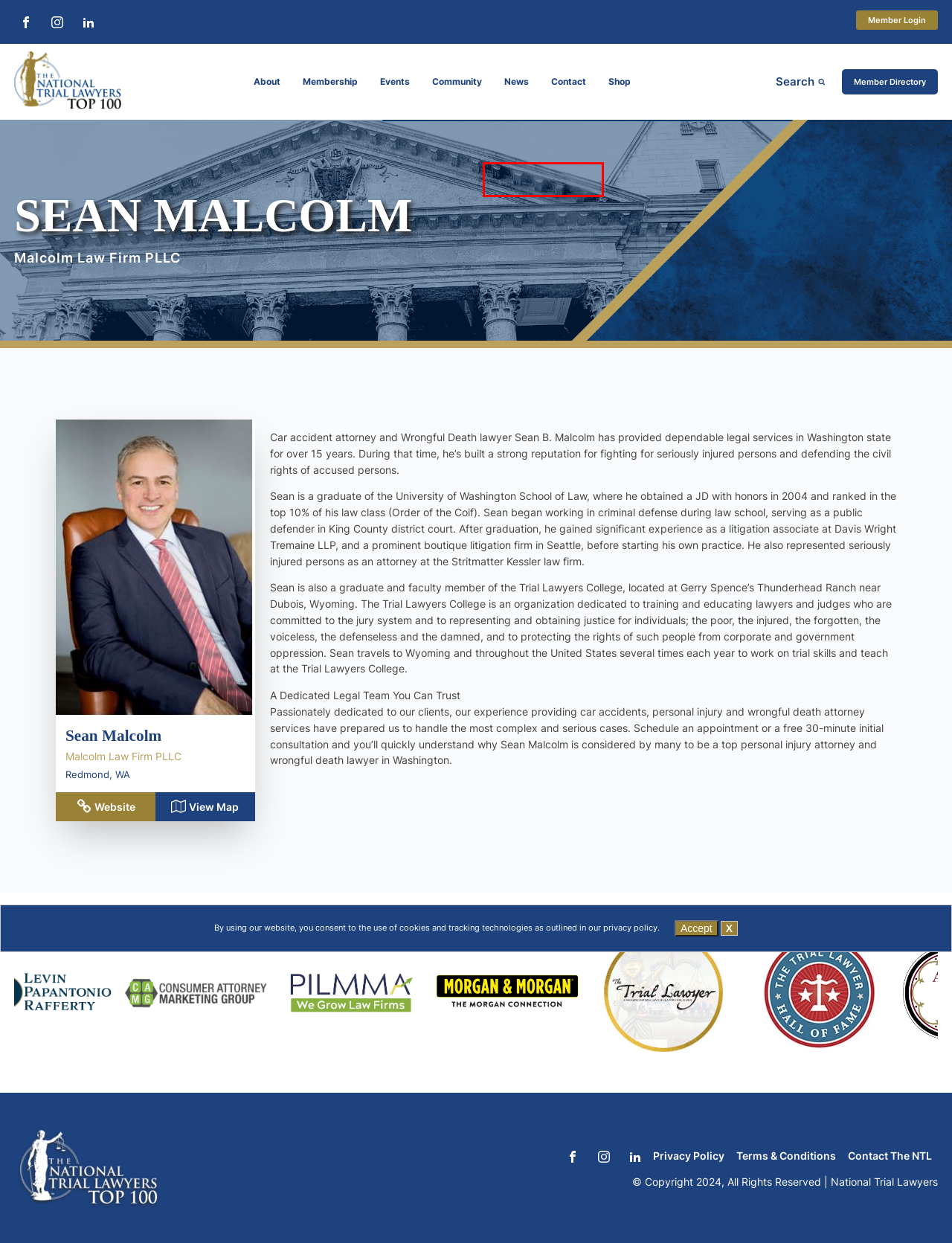Review the screenshot of a webpage which includes a red bounding box around an element. Select the description that best fits the new webpage once the element in the bounding box is clicked. Here are the candidates:
A. My CLE from Events - Get your CLE from the event you attended.
B. Donations | Trial Lawyer Hall of Fame
C. The Trial Lawyers Summit
D. Find an Attorney - The National Trial Lawyers
E. INDUCTEES | Trial Lawyer Hall of Fame
F. Accommodations - Trial Lawyers Summit
G. Trial Lawyer Hall of Fame |
H. Contact - Trial Lawyers Summit

H